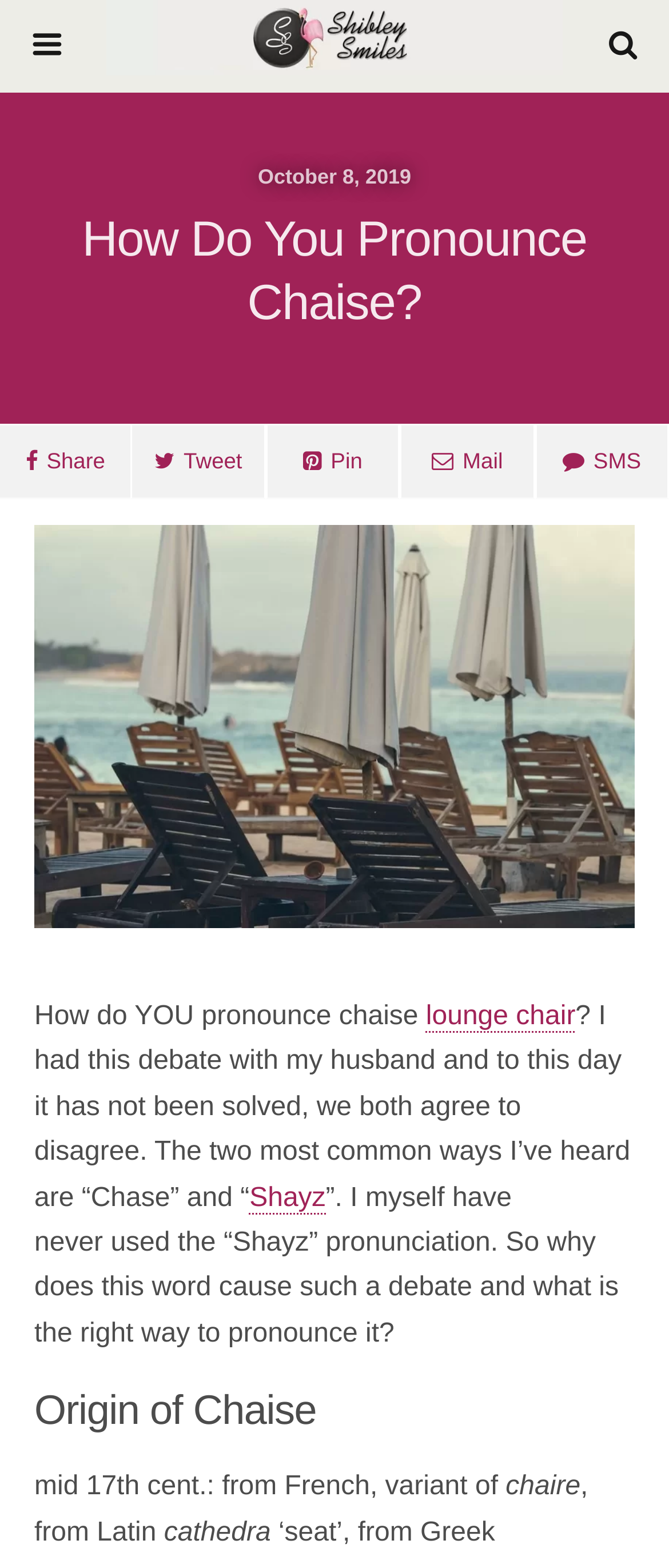Identify the bounding box coordinates of the section to be clicked to complete the task described by the following instruction: "Read more about lounge chair". The coordinates should be four float numbers between 0 and 1, formatted as [left, top, right, bottom].

[0.637, 0.639, 0.86, 0.659]